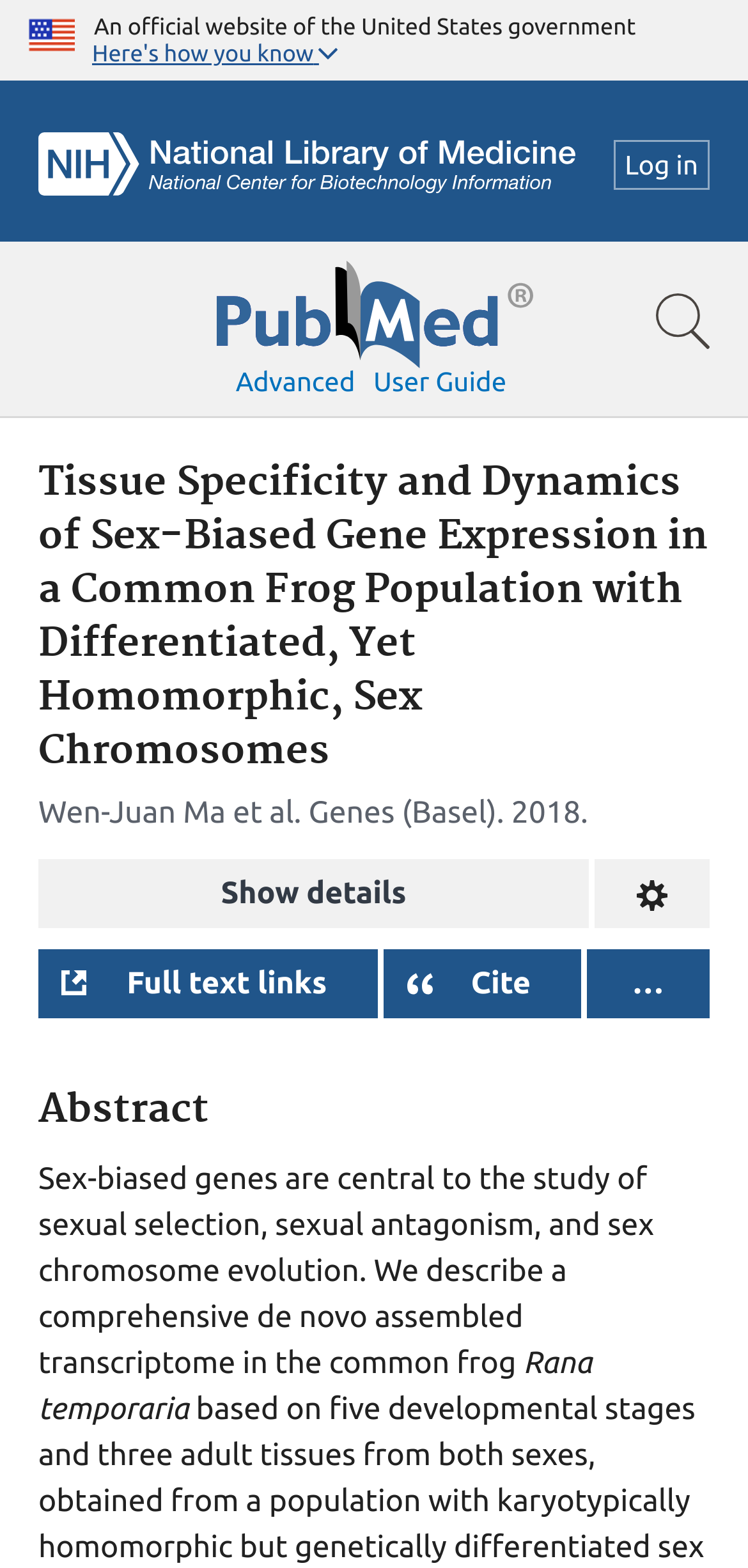Based on the image, please elaborate on the answer to the following question:
What is the logo displayed at the top left corner?

I identified the logo by looking at the image element at the top left corner, which is linked to 'NCBI Logo'.